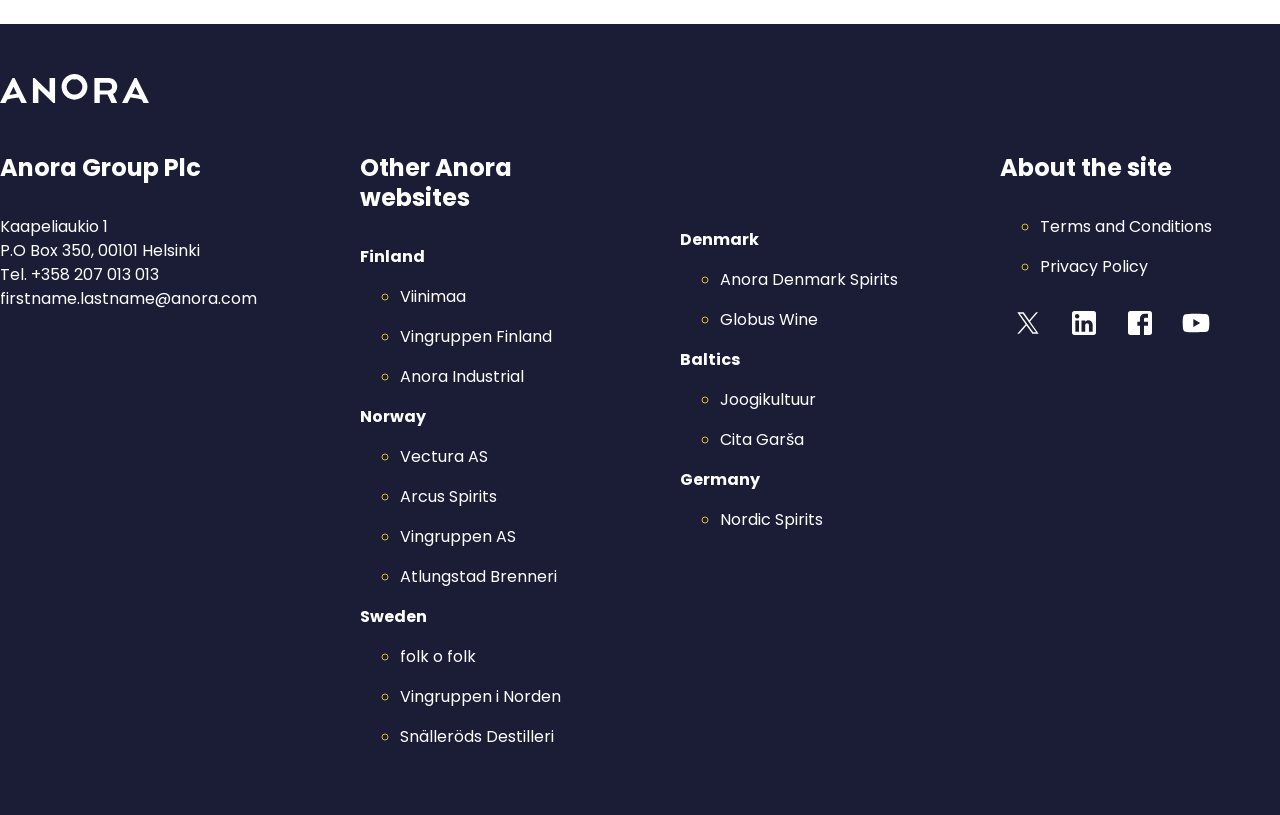Specify the bounding box coordinates of the region I need to click to perform the following instruction: "Call +358 207 013 013". The coordinates must be four float numbers in the range of 0 to 1, i.e., [left, top, right, bottom].

[0.024, 0.323, 0.124, 0.351]